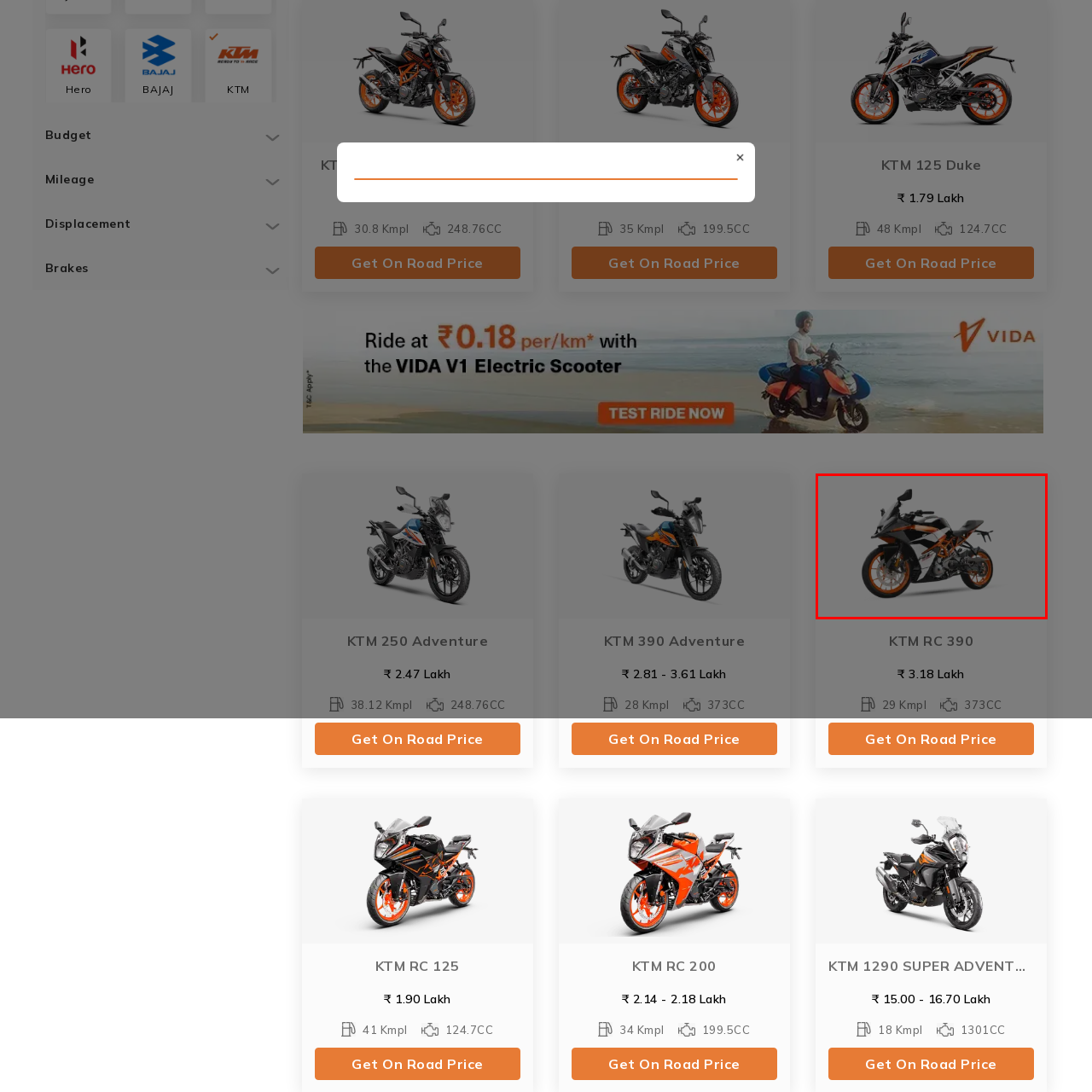Focus on the image enclosed by the red outline and give a short answer: What is the purpose of the motorcycle's design?

Performance